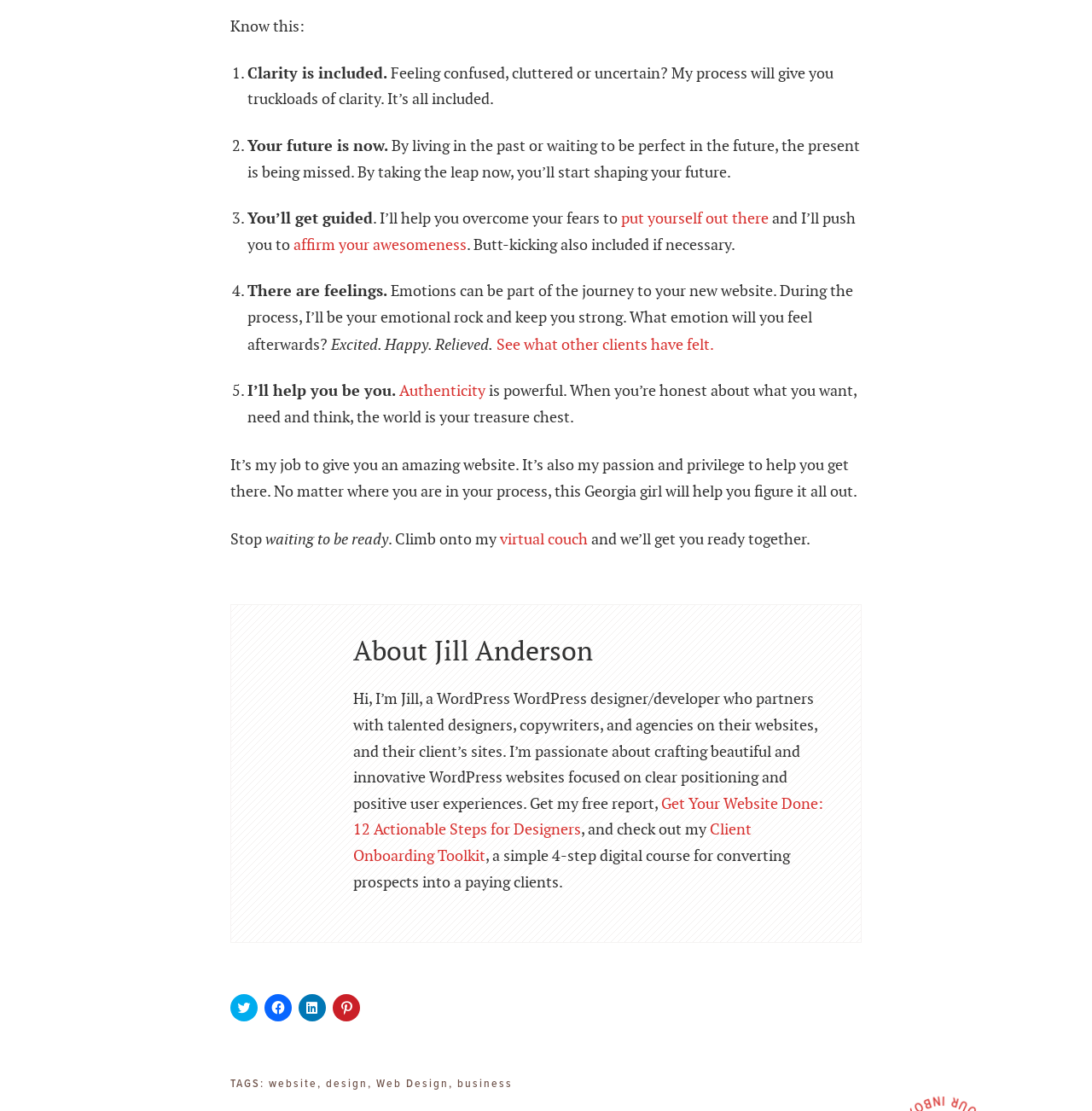What is the author's approach to website design?
Using the image, provide a detailed and thorough answer to the question.

According to the website, Jill Anderson is passionate about crafting beautiful and innovative WordPress websites focused on clear positioning and positive user experiences, which suggests that her approach to website design prioritizes these aspects.